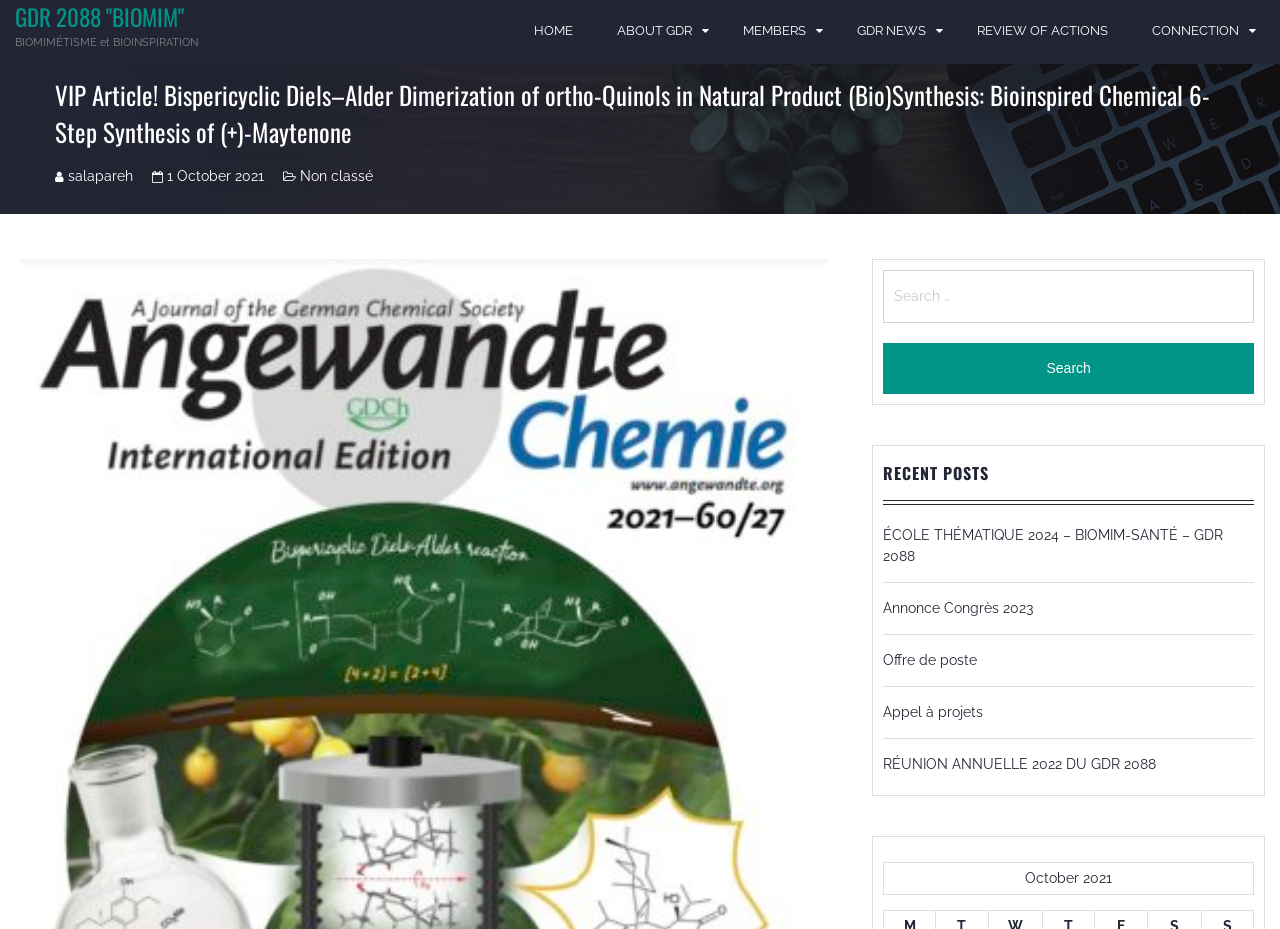Please specify the bounding box coordinates of the clickable region to carry out the following instruction: "Go to the home page". The coordinates should be four float numbers between 0 and 1, in the format [left, top, right, bottom].

[0.417, 0.0, 0.447, 0.068]